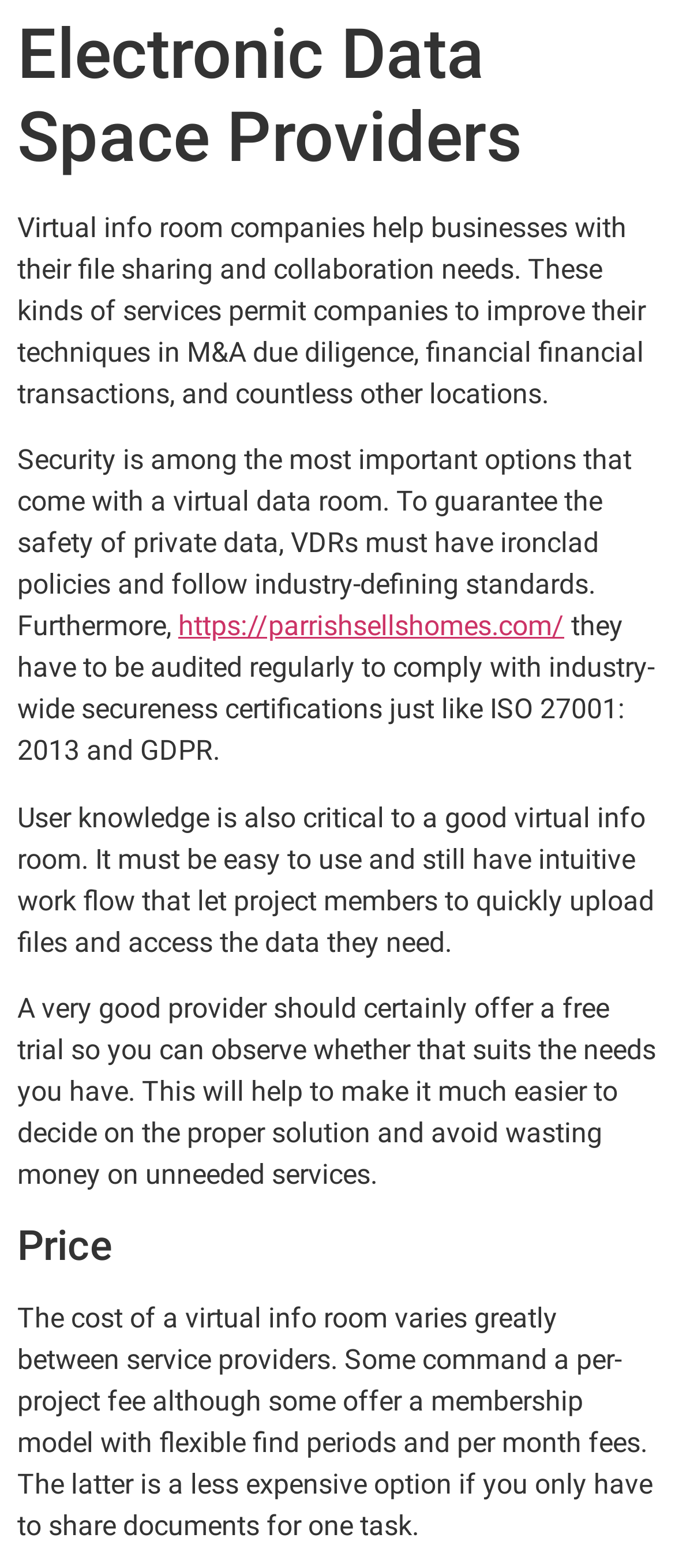Locate the UI element described as follows: "https://parrishsellshomes.com/". Return the bounding box coordinates as four float numbers between 0 and 1 in the order [left, top, right, bottom].

[0.264, 0.389, 0.836, 0.41]